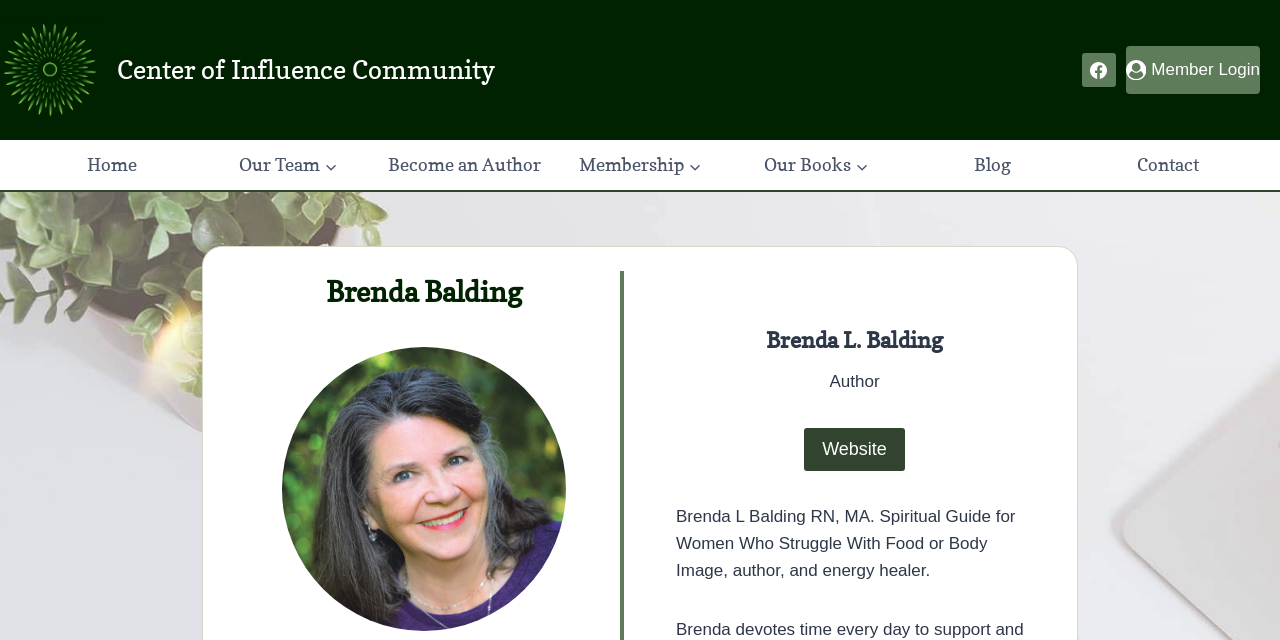Identify the bounding box coordinates of the clickable region necessary to fulfill the following instruction: "go to home page". The bounding box coordinates should be four float numbers between 0 and 1, i.e., [left, top, right, bottom].

[0.068, 0.219, 0.107, 0.298]